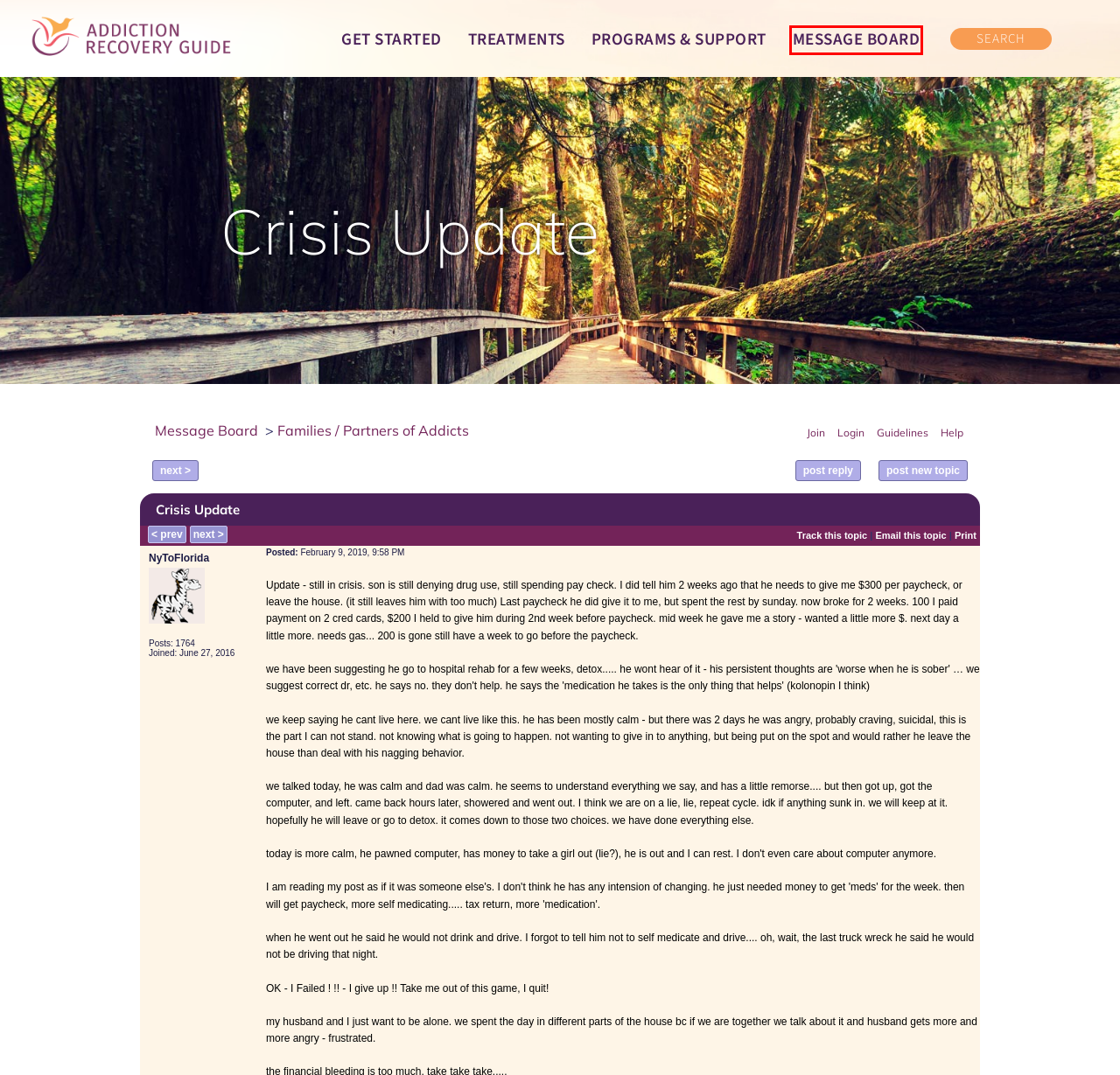You are looking at a screenshot of a webpage with a red bounding box around an element. Determine the best matching webpage description for the new webpage resulting from clicking the element in the red bounding box. Here are the descriptions:
A. Message Board -> Am I Codependent? Addiction Recovery Guide
B. Log In Addiction Recovery Guide
C. Message Board -> How To Best Support Partner In Rehab Addiction Recovery Guide
D. Board Message Addiction Recovery Guide
E. Viewing Profile Addiction Recovery Guide
F. Message Board Posting Guidelines Addiction Recovery Guide
G. Message Board Addiction Recovery Guide
H. Message Board -> Families / Partners of Addicts Addiction Recovery Guide

D